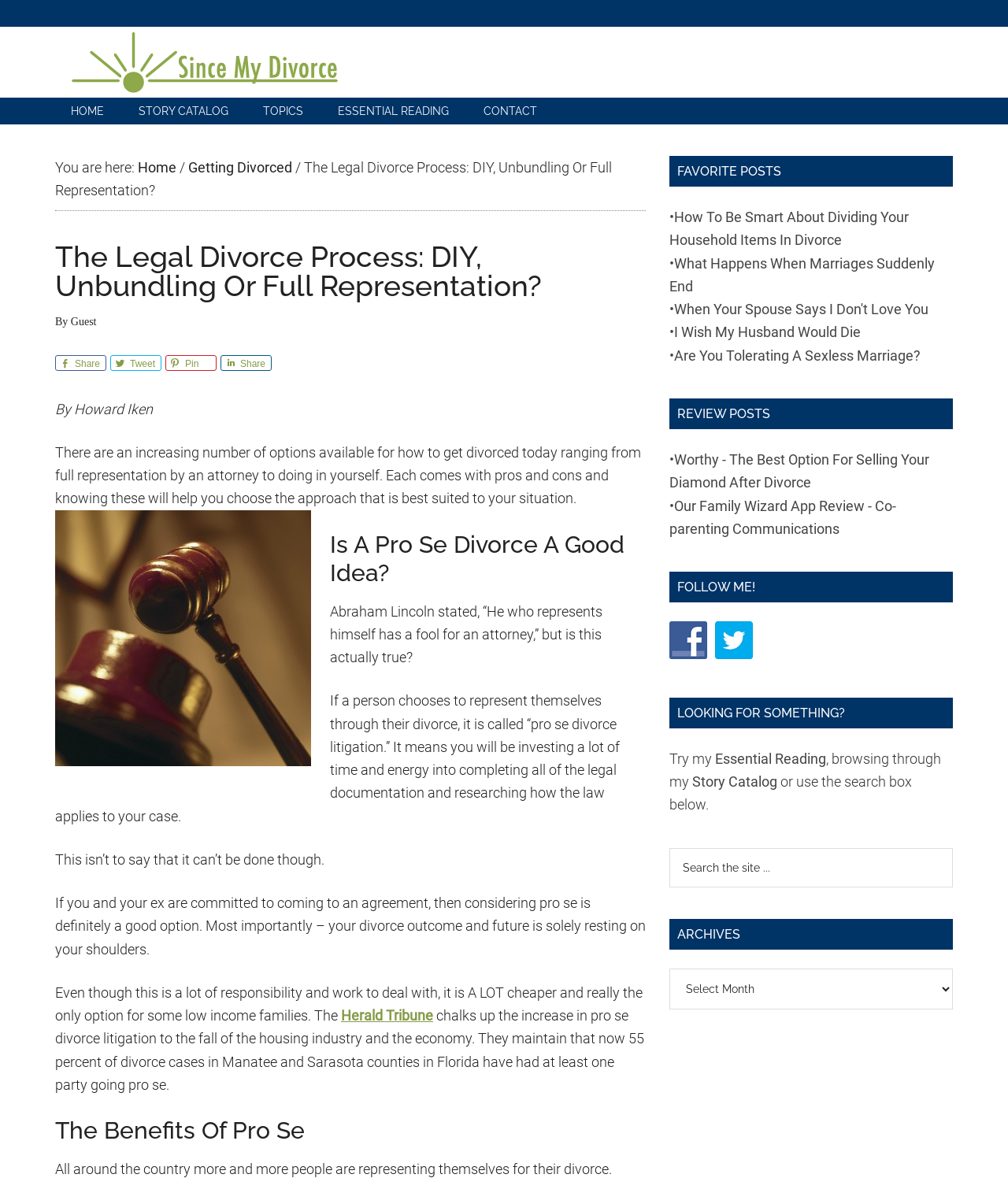Could you identify the text that serves as the heading for this webpage?

The Legal Divorce Process: DIY, Unbundling Or Full Representation?